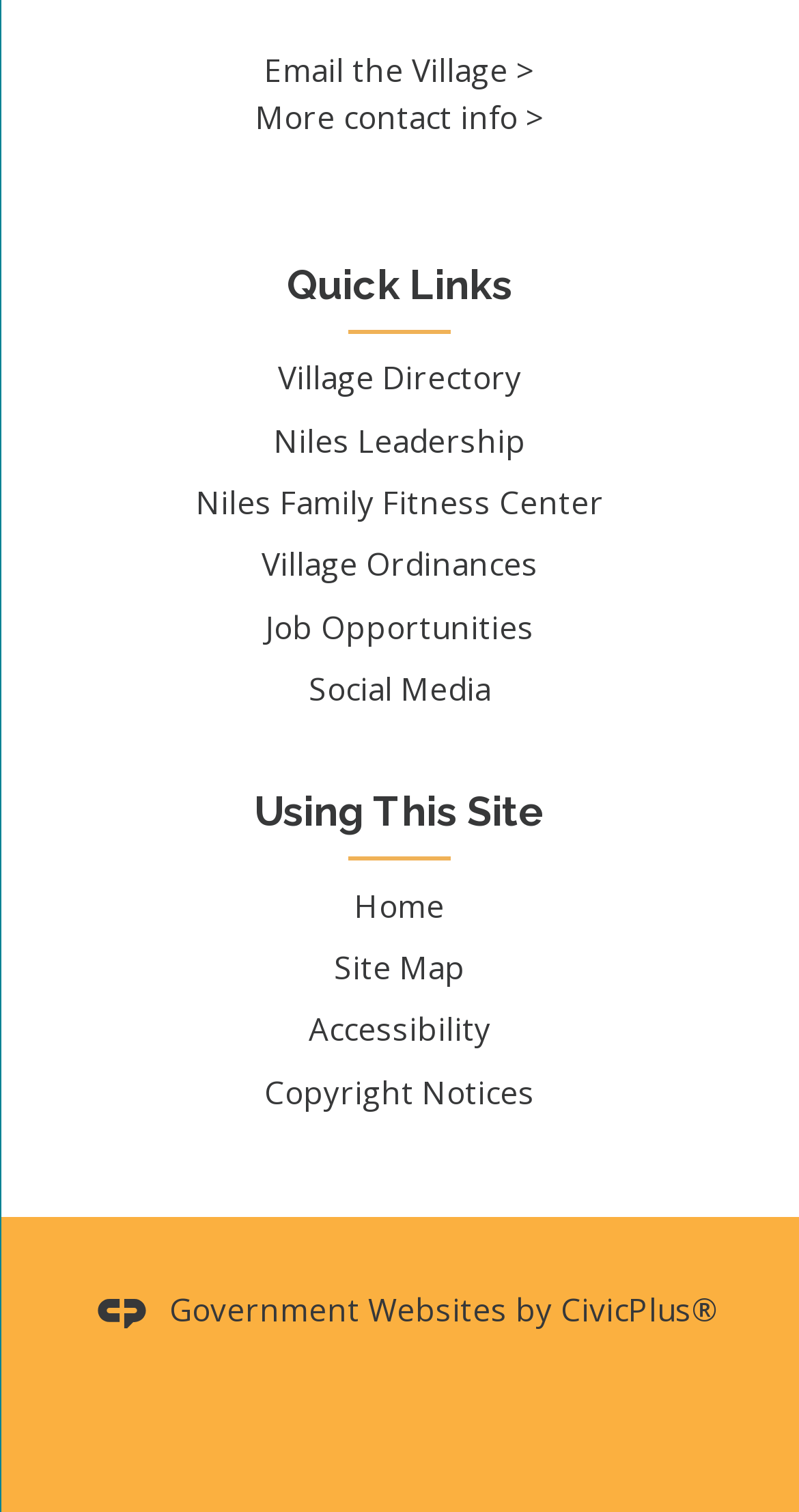Determine the bounding box coordinates for the region that must be clicked to execute the following instruction: "Open Niles Family Fitness Center".

[0.245, 0.318, 0.755, 0.345]